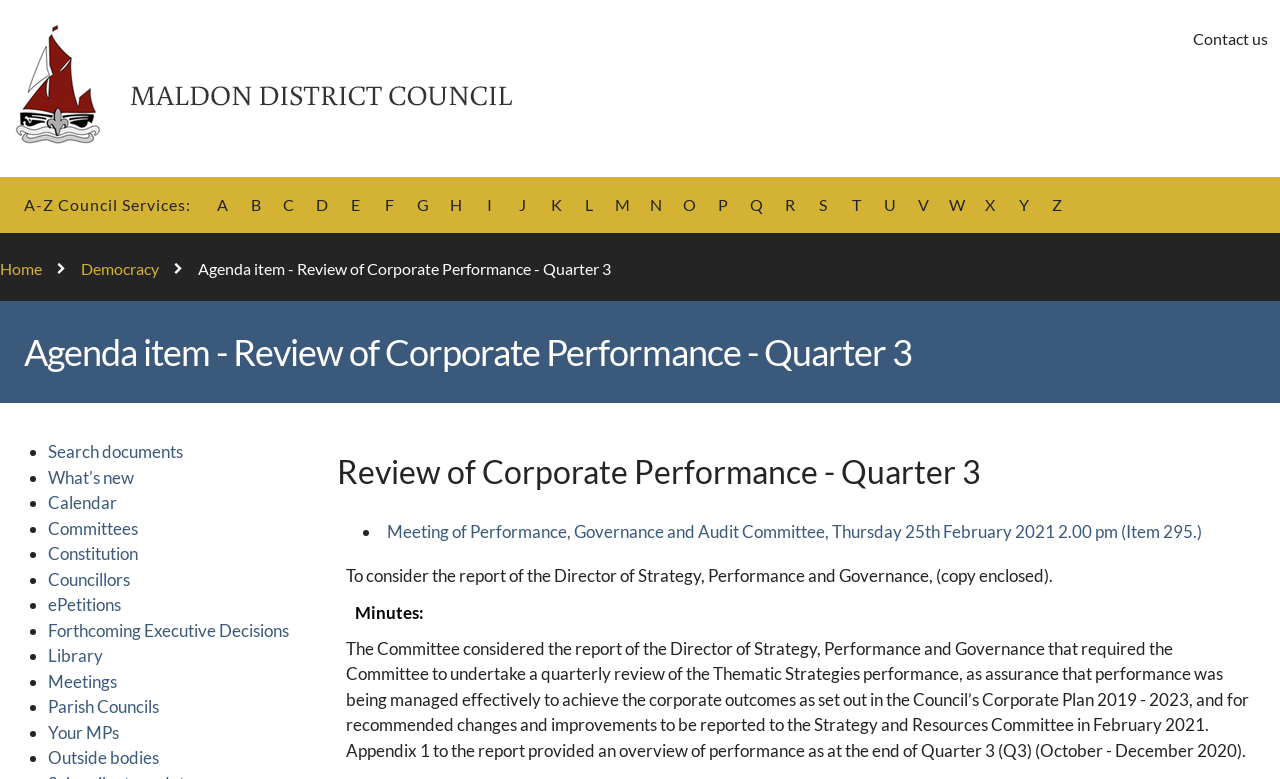What is the name of the council?
Based on the image, provide your answer in one word or phrase.

Maldon District Council